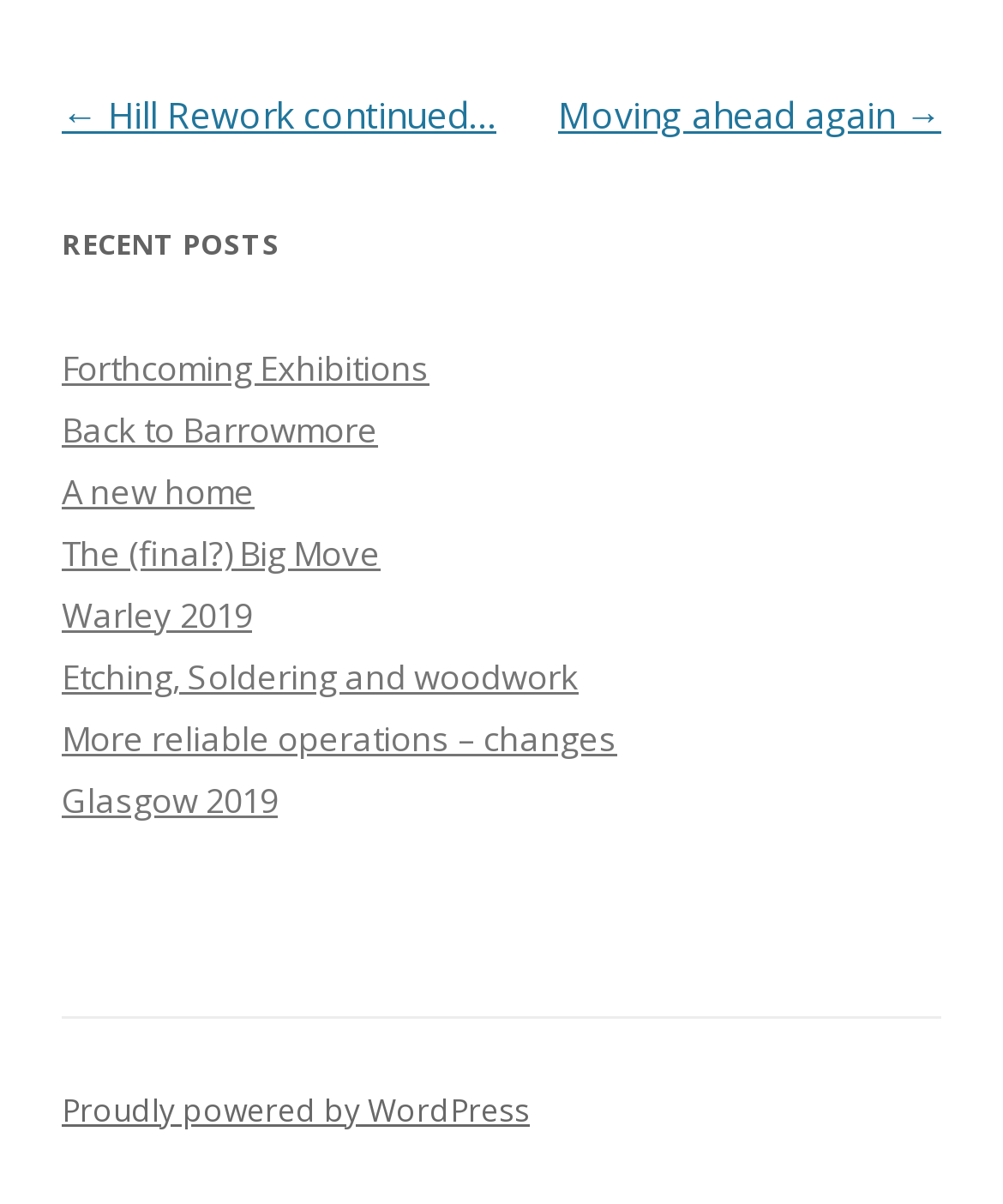Given the element description More reliable operations – changes, specify the bounding box coordinates of the corresponding UI element in the format (top-left x, top-left y, bottom-right x, bottom-right y). All values must be between 0 and 1.

[0.062, 0.594, 0.615, 0.633]